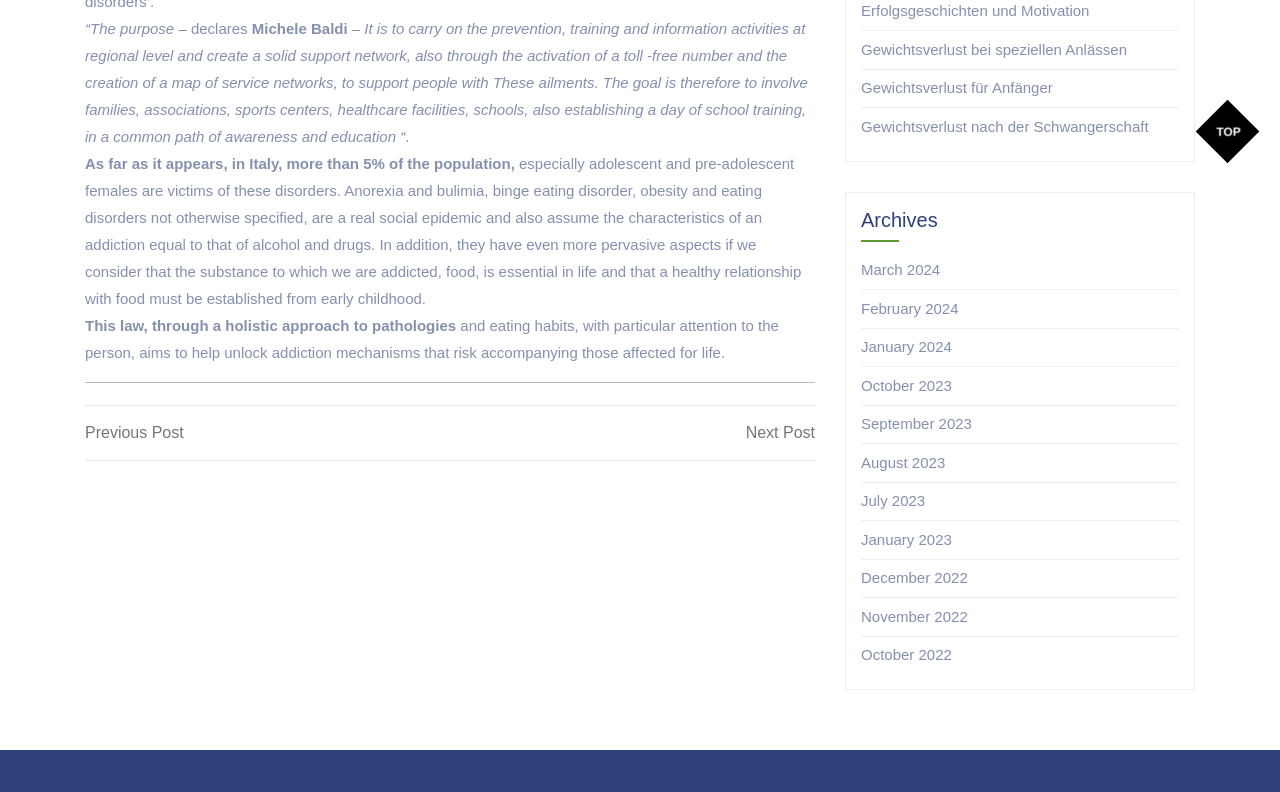Locate the bounding box coordinates of the area where you should click to accomplish the instruction: "Search for something".

None